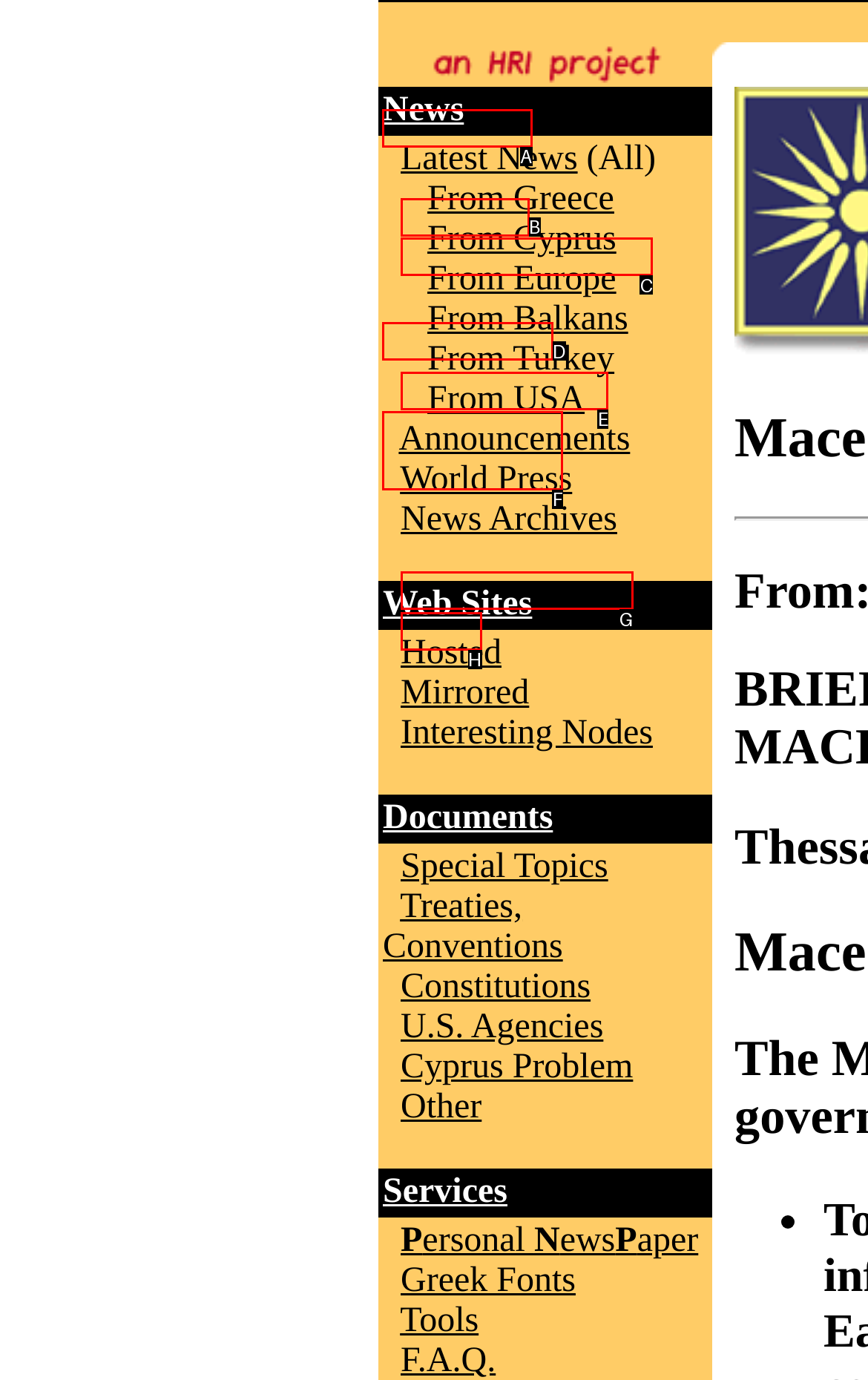Select the HTML element that corresponds to the description: Mirrored. Reply with the letter of the correct option.

B